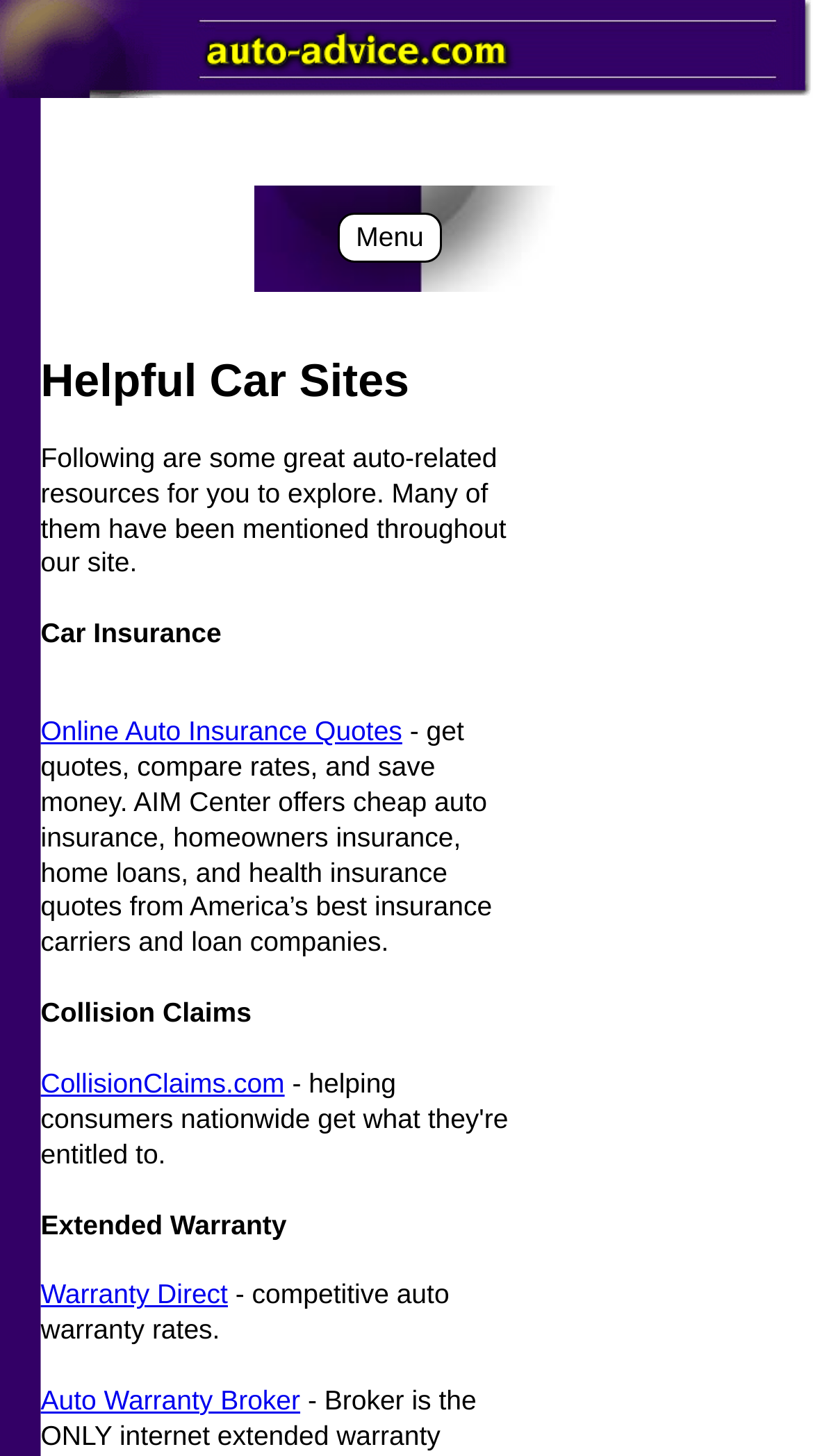Mark the bounding box of the element that matches the following description: "Accepteren".

None